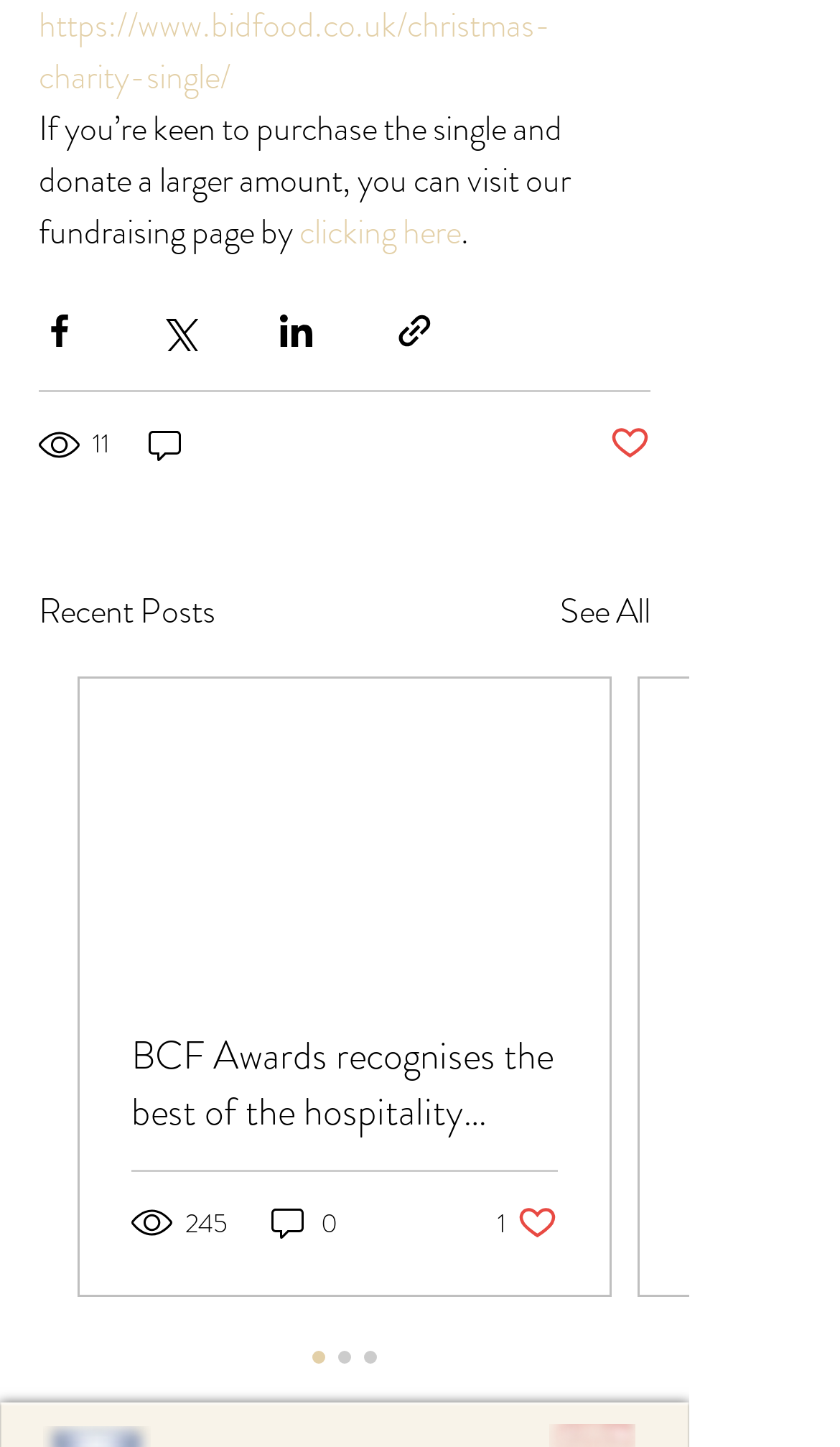Use a single word or phrase to answer the question:
How many recent posts are visible?

1